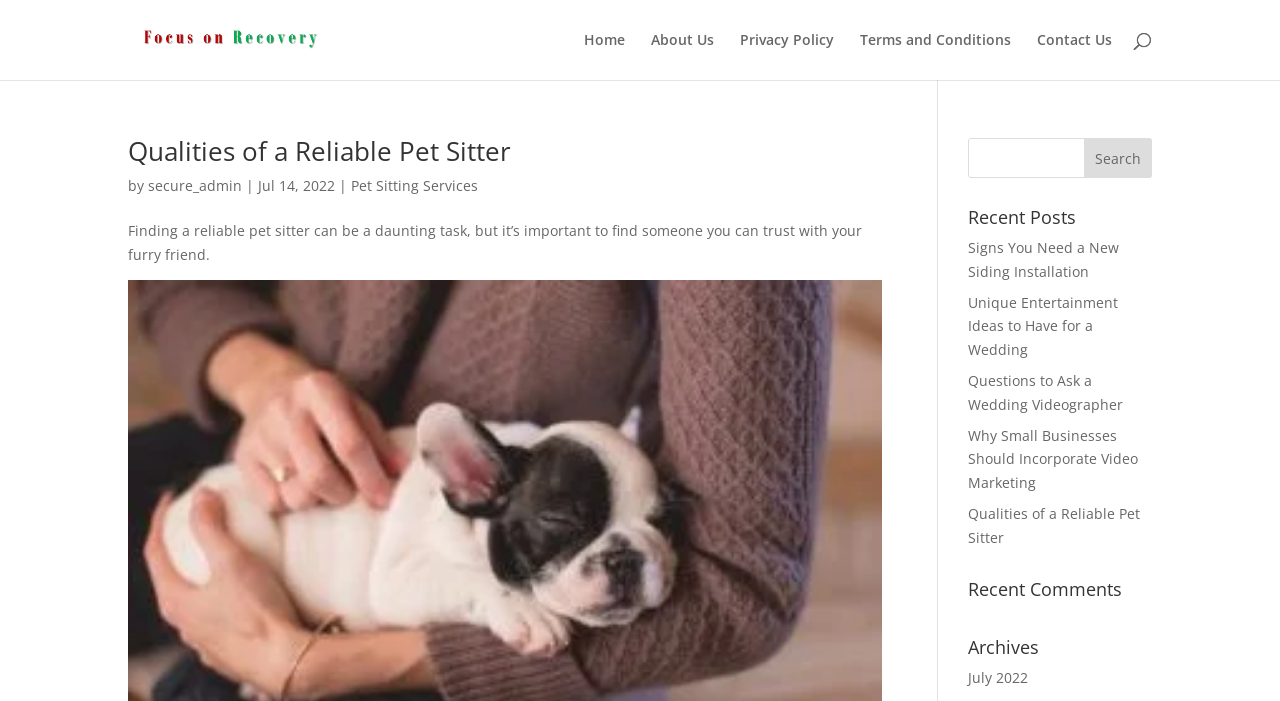Identify the bounding box coordinates of the element to click to follow this instruction: 'view archives for July 2022'. Ensure the coordinates are four float values between 0 and 1, provided as [left, top, right, bottom].

[0.756, 0.952, 0.803, 0.979]